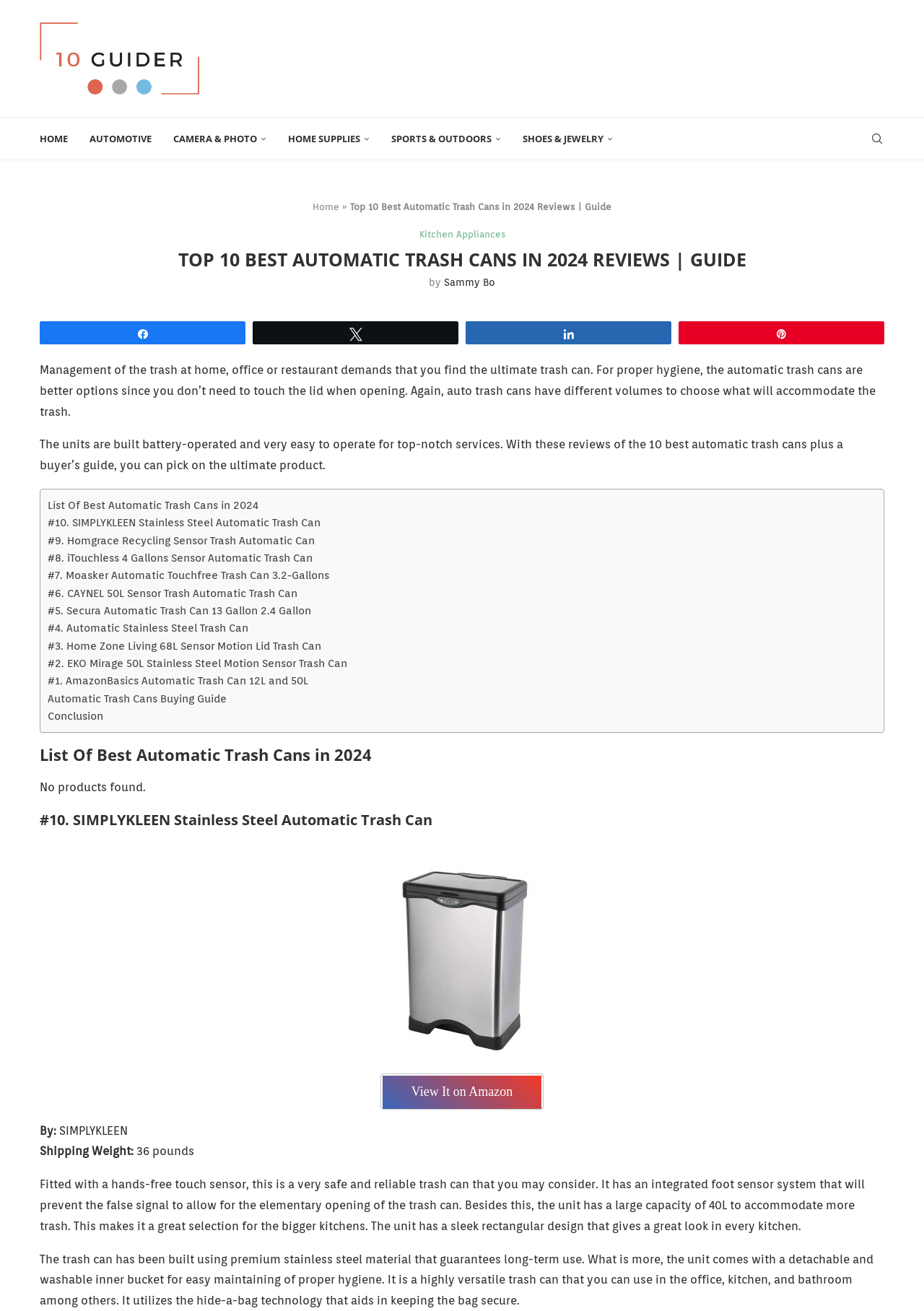How many automatic trash cans are reviewed on this webpage?
Refer to the screenshot and deliver a thorough answer to the question presented.

The webpage lists the top 10 best automatic trash cans in 2024, with each can having a separate review section, indicating that there are 10 trash cans reviewed on this webpage.